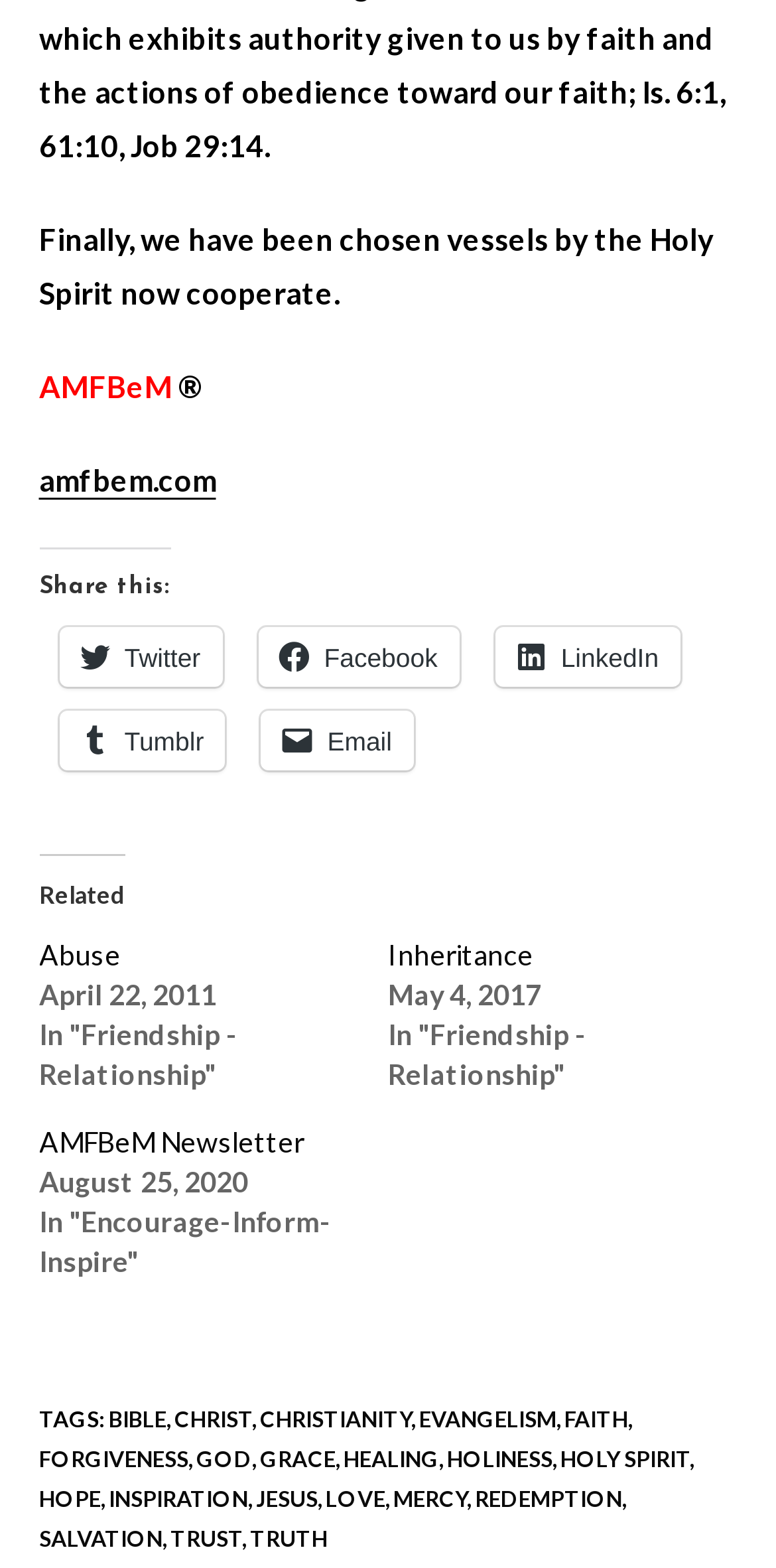Provide a brief response to the question below using a single word or phrase: 
How many related links are available?

3